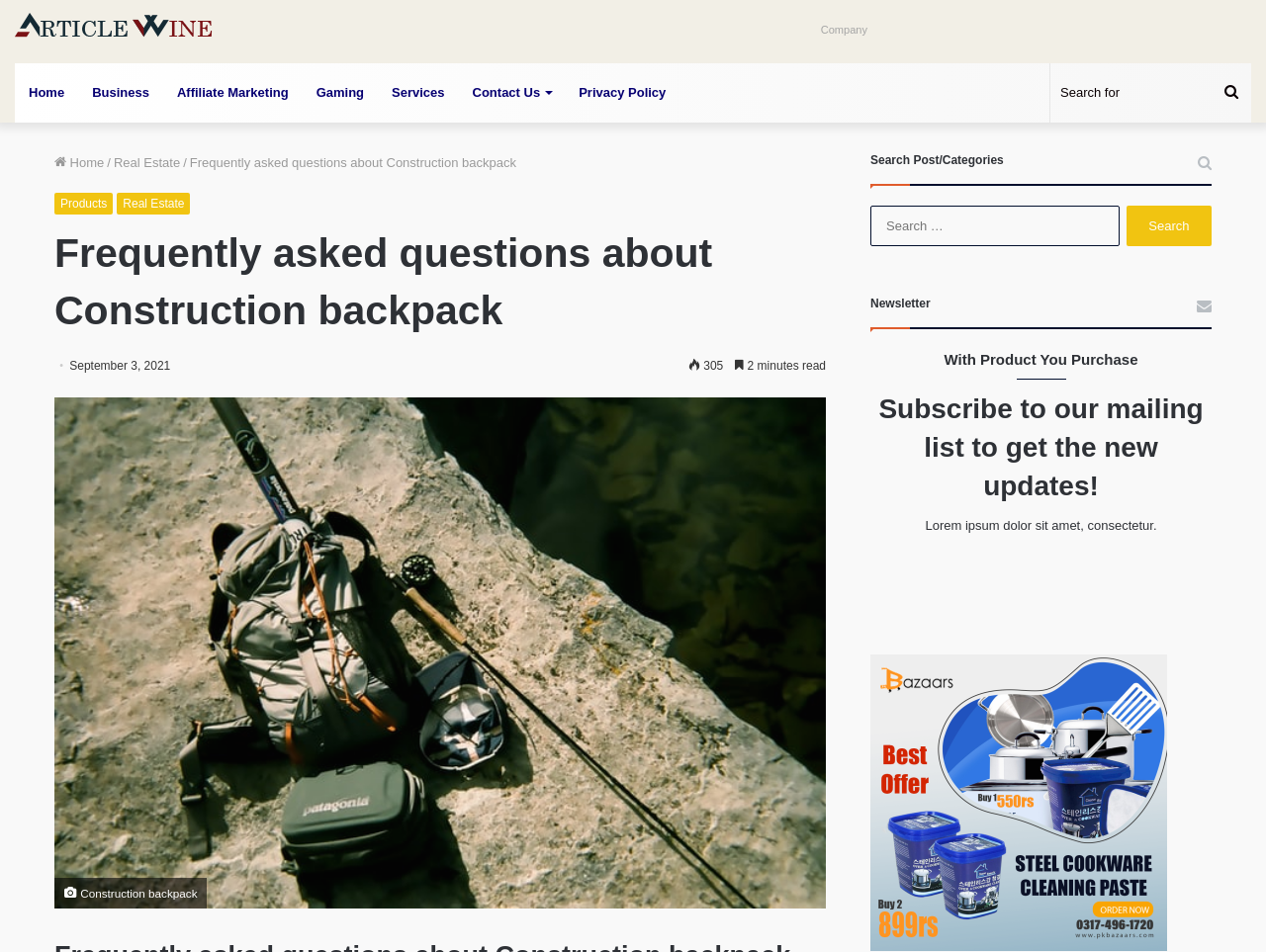Describe the webpage in detail, including text, images, and layout.

This webpage is about frequently asked questions about construction backpacks with hard hat holders. At the top, there is a primary navigation menu with links to various sections, including Home, Business, Affiliate Marketing, Gaming, Services, Contact Us, and Privacy Policy. Below the navigation menu, there is a search bar with a search button. 

On the left side, there is a header section with a link to the Home page, followed by a breadcrumb trail showing the current page's location. The main title of the page, "Frequently asked questions about Construction backpack", is displayed prominently. Below the title, there is an image of a construction backpack with a caption.

The main content of the page is divided into sections. The first section appears to be an introduction or summary of the FAQs, with a date and time stamp indicating when the content was published. The second section has a heading "With Product You Purchase" and a subheading "Subscribe to our mailing list to get the new updates!" followed by a paragraph of text.

On the right side, there is a sidebar with several sections. The first section has a search box with a label "Search Post/Categories". The second section has a heading "Newsletter" and a brief description. Below the newsletter section, there are several links to external websites, including online casinos, sports betting sites, and escort services.

At the bottom of the page, there is a large collection of links to various online services, including sports betting, online casinos, and shopping websites. There is also an image advertisement for a website called pkbazaar.com.